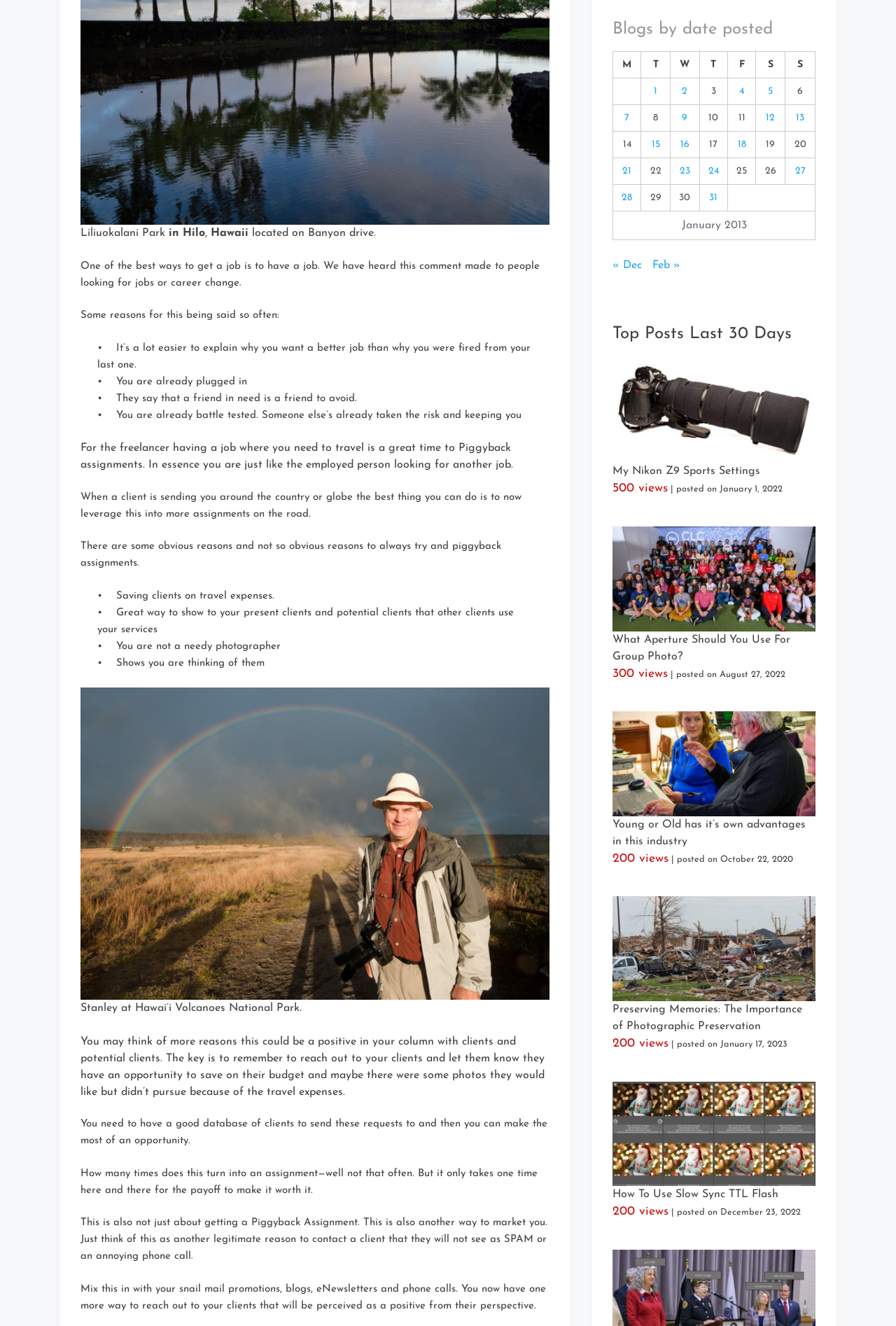Identify the bounding box coordinates for the UI element described as follows: "« Dec". Ensure the coordinates are four float numbers between 0 and 1, formatted as [left, top, right, bottom].

[0.684, 0.196, 0.716, 0.204]